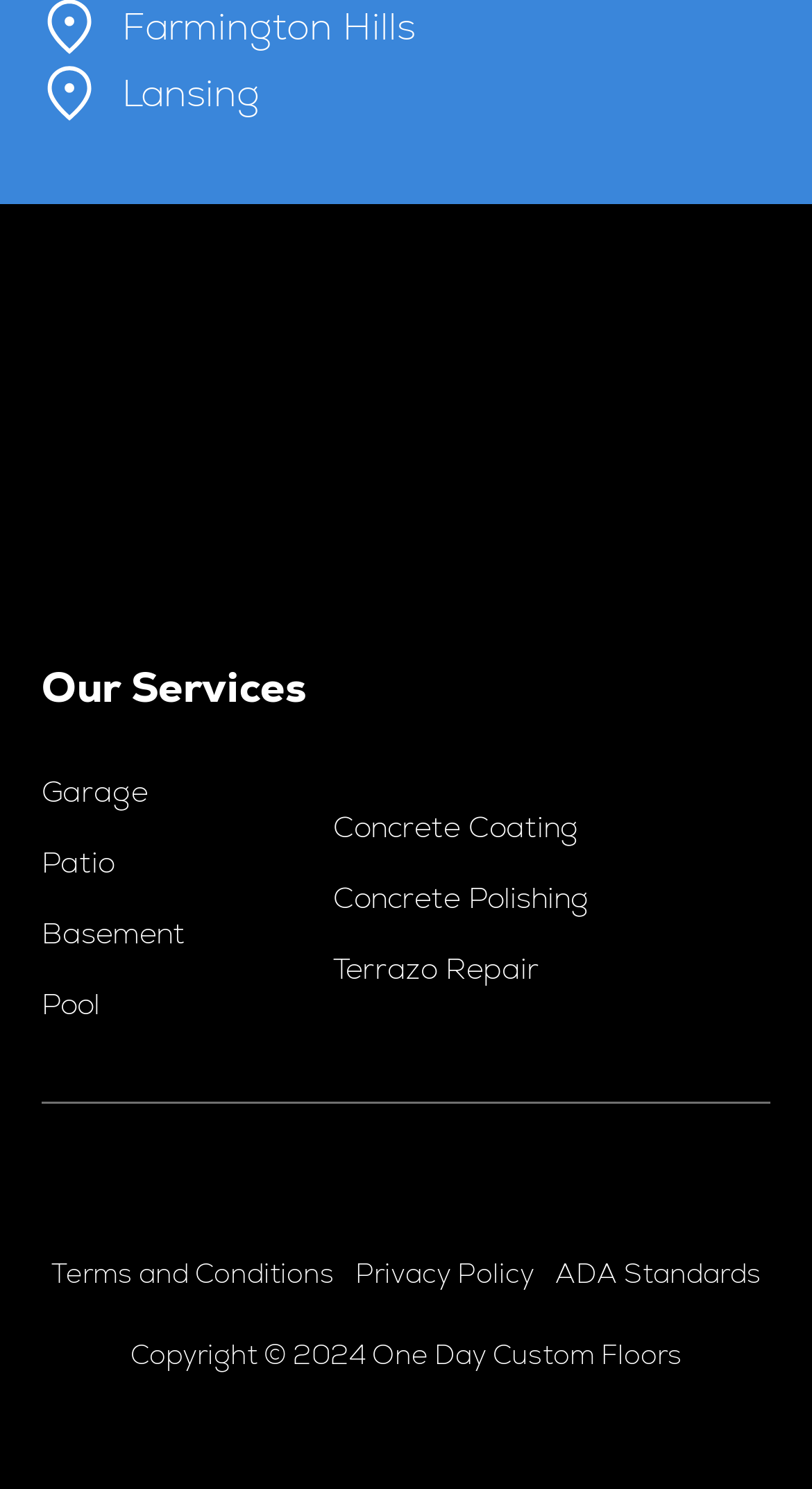What is the copyright year of One Day Custom Floors? Refer to the image and provide a one-word or short phrase answer.

2024